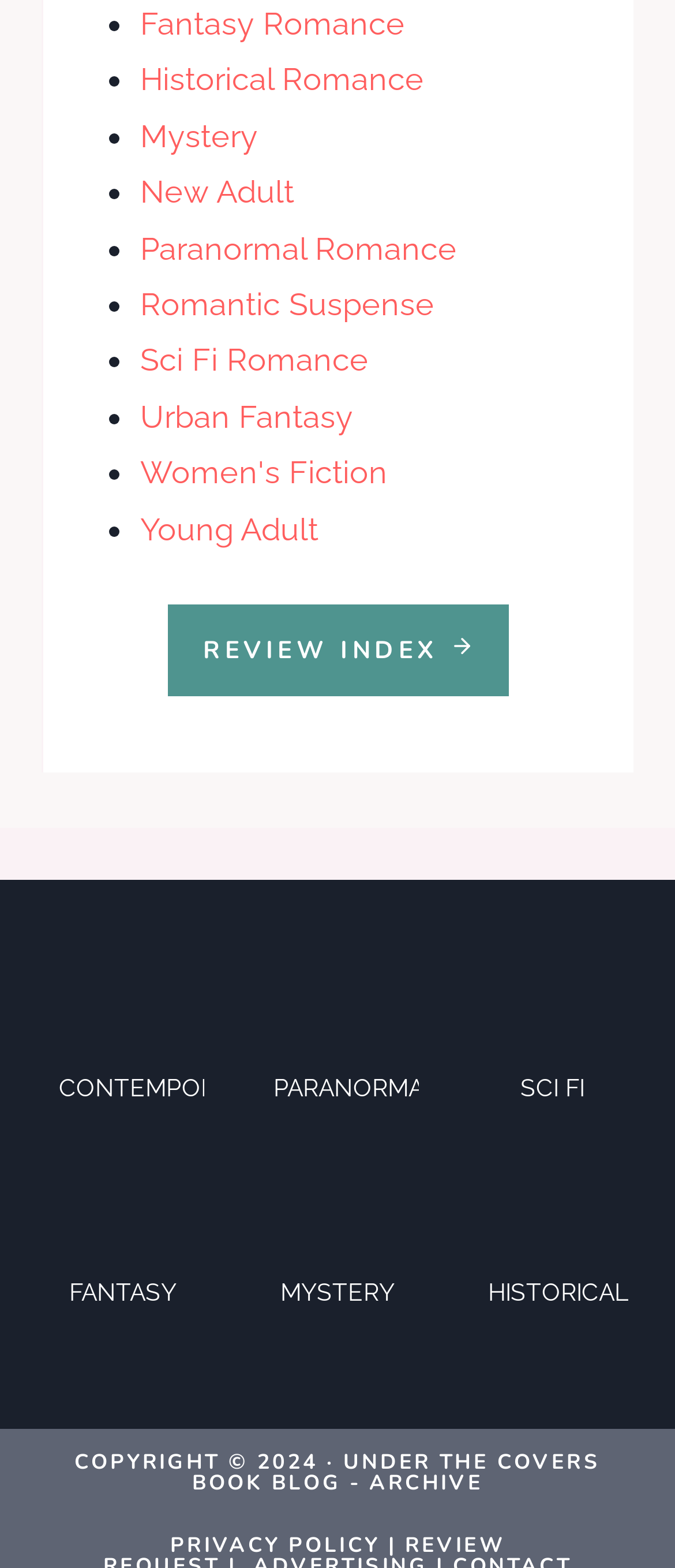Using the description: "MYSTERY", determine the UI element's bounding box coordinates. Ensure the coordinates are in the format of four float numbers between 0 and 1, i.e., [left, top, right, bottom].

[0.379, 0.753, 0.621, 0.849]